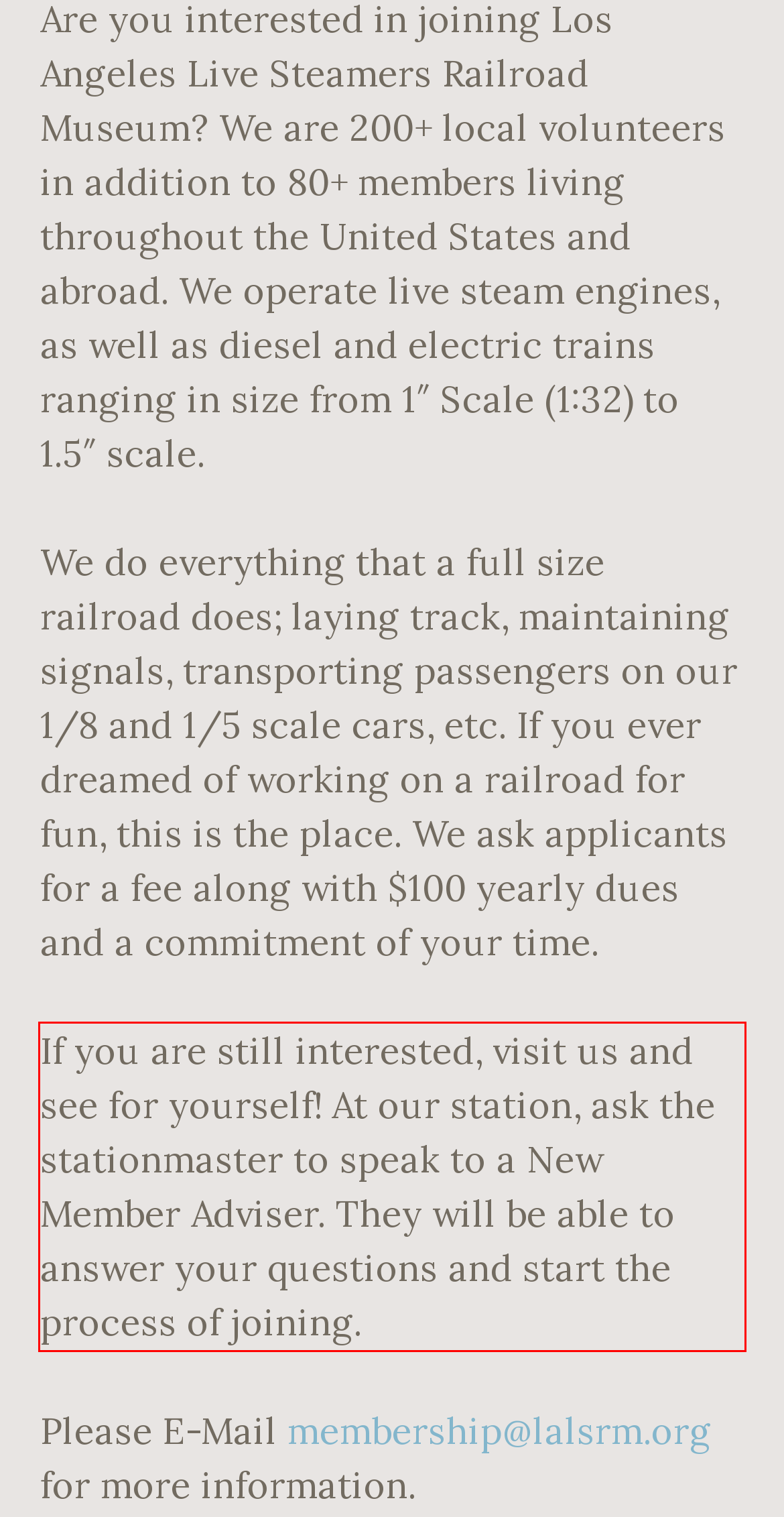Analyze the webpage screenshot and use OCR to recognize the text content in the red bounding box.

If you are still interested, visit us and see for yourself! At our station, ask the stationmaster to speak to a New Member Adviser. They will be able to answer your questions and start the process of joining.